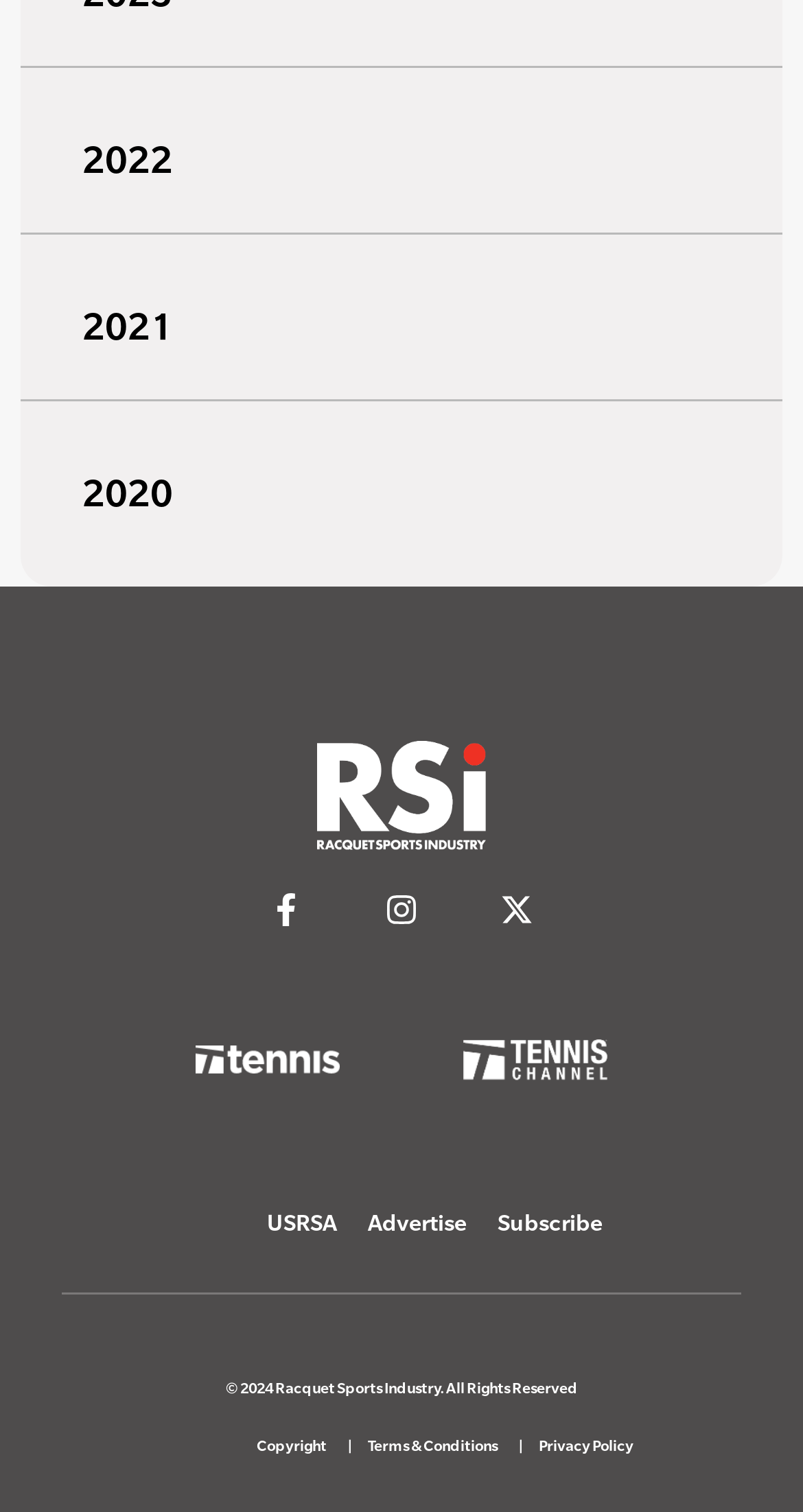Use a single word or phrase to answer the question:
How many links are there in the footer section?

7